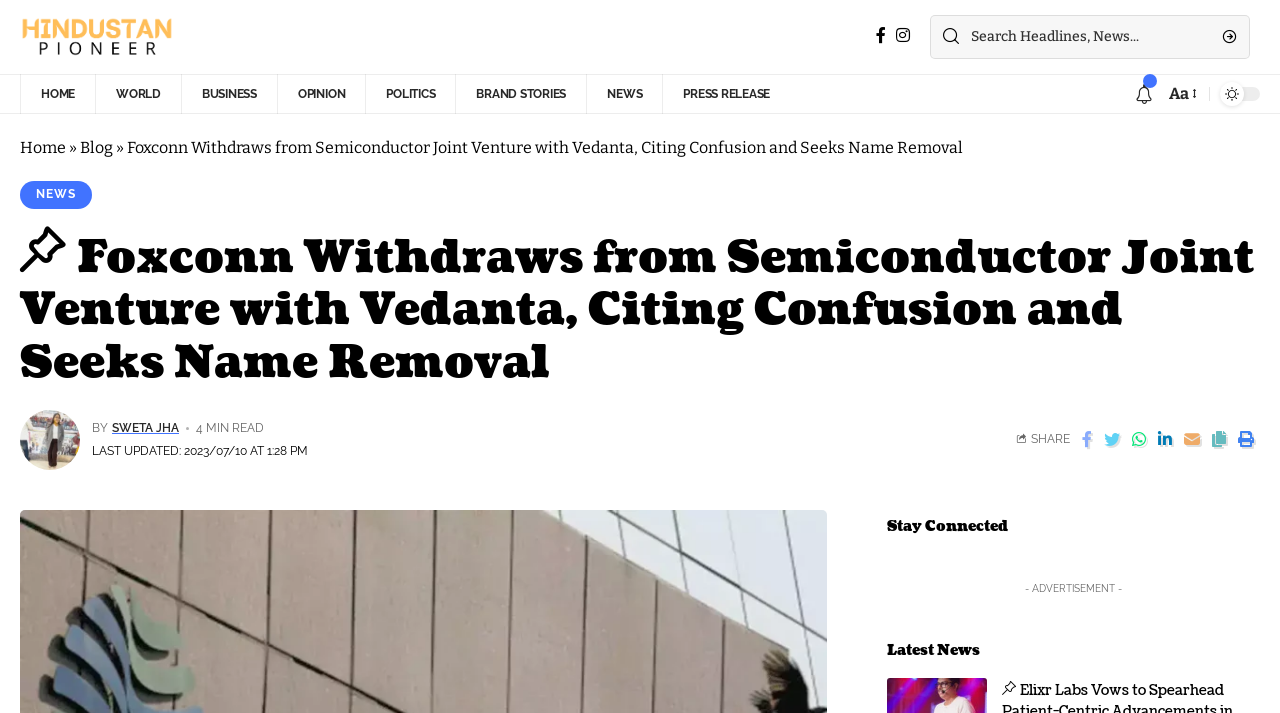Identify the bounding box coordinates of the specific part of the webpage to click to complete this instruction: "Go to home page".

[0.016, 0.104, 0.074, 0.16]